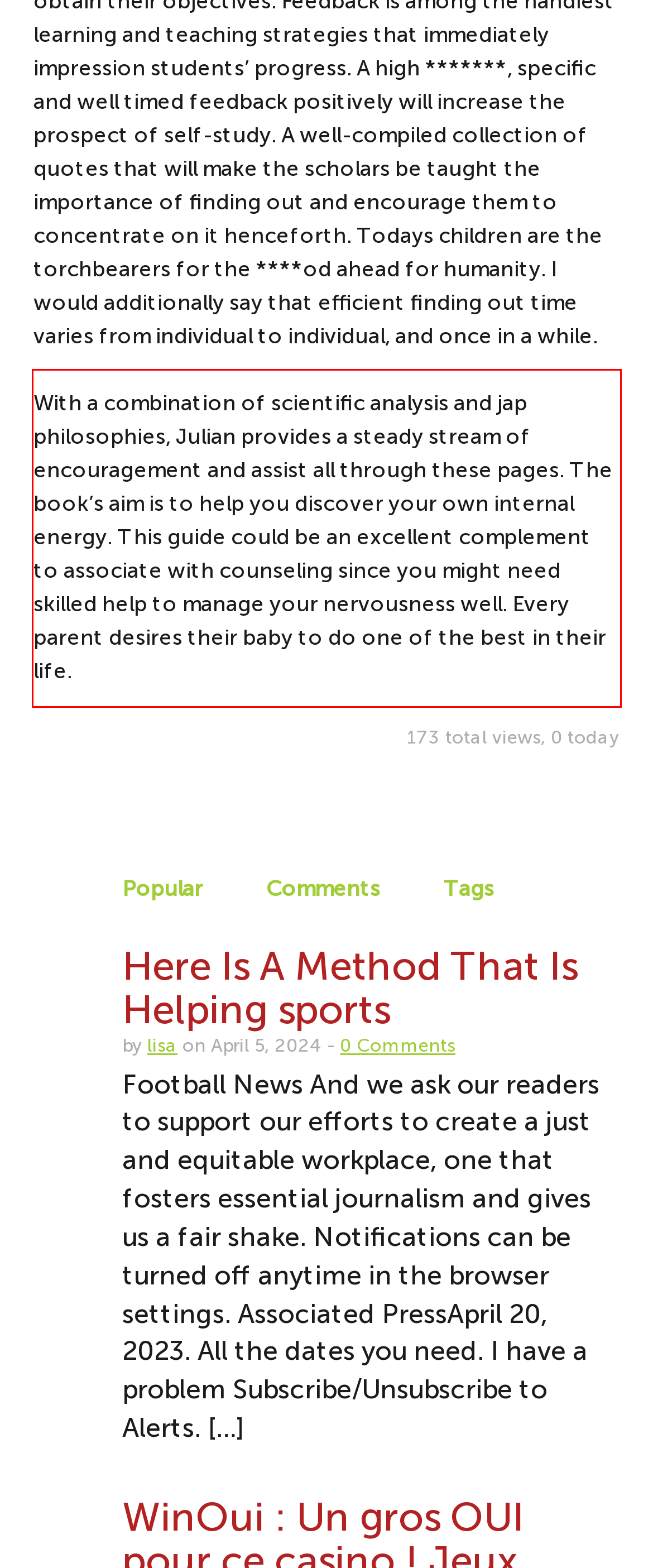Please perform OCR on the text within the red rectangle in the webpage screenshot and return the text content.

With a combination of scientific analysis and jap philosophies, Julian provides a steady stream of encouragement and assist all through these pages. The book’s aim is to help you discover your own internal energy. This guide could be an excellent complement to associate with counseling since you might need skilled help to manage your nervousness well. Every parent desires their baby to do one of the best in their life.